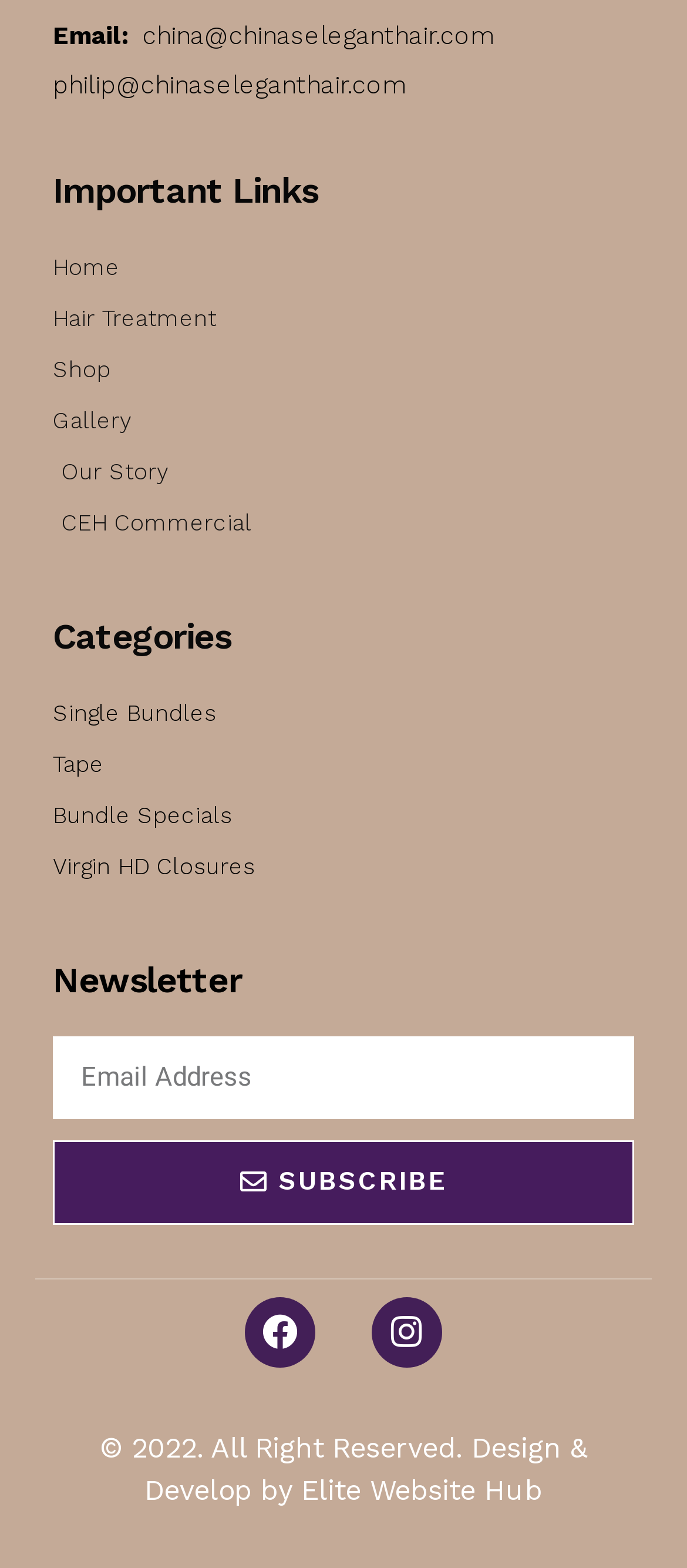What are the categories of products?
Provide a comprehensive and detailed answer to the question.

The categories of products can be found under the 'Categories' heading, which lists four categories: 'Single Bundles', 'Tape', 'Bundle Specials', and 'Virgin HD Closures'.